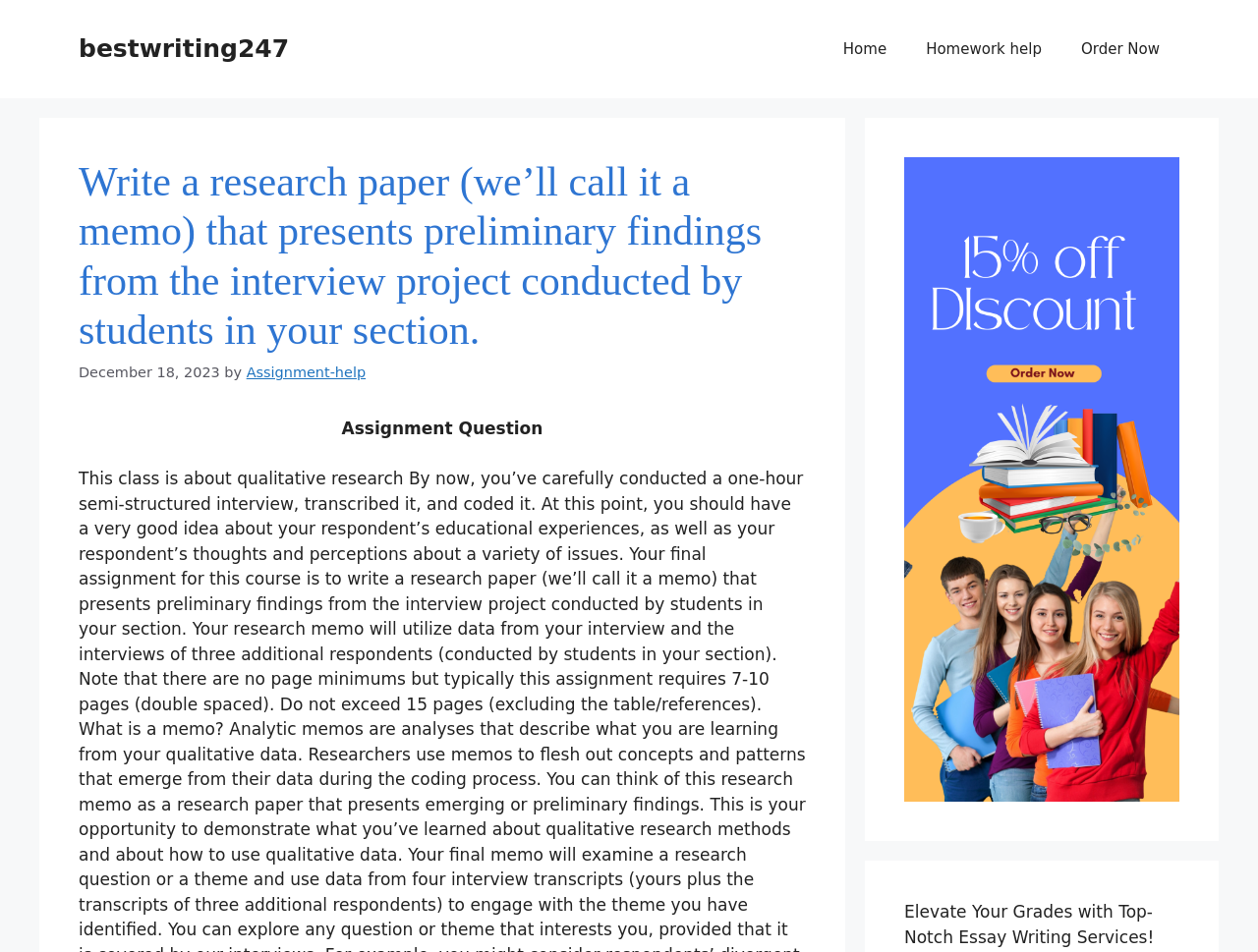What type of service does the website offer?
Analyze the screenshot and provide a detailed answer to the question.

The website offers essay writing services, as indicated by the static text 'Elevate Your Grades with Top-Notch Essay Writing Services!' at the bottom of the webpage.